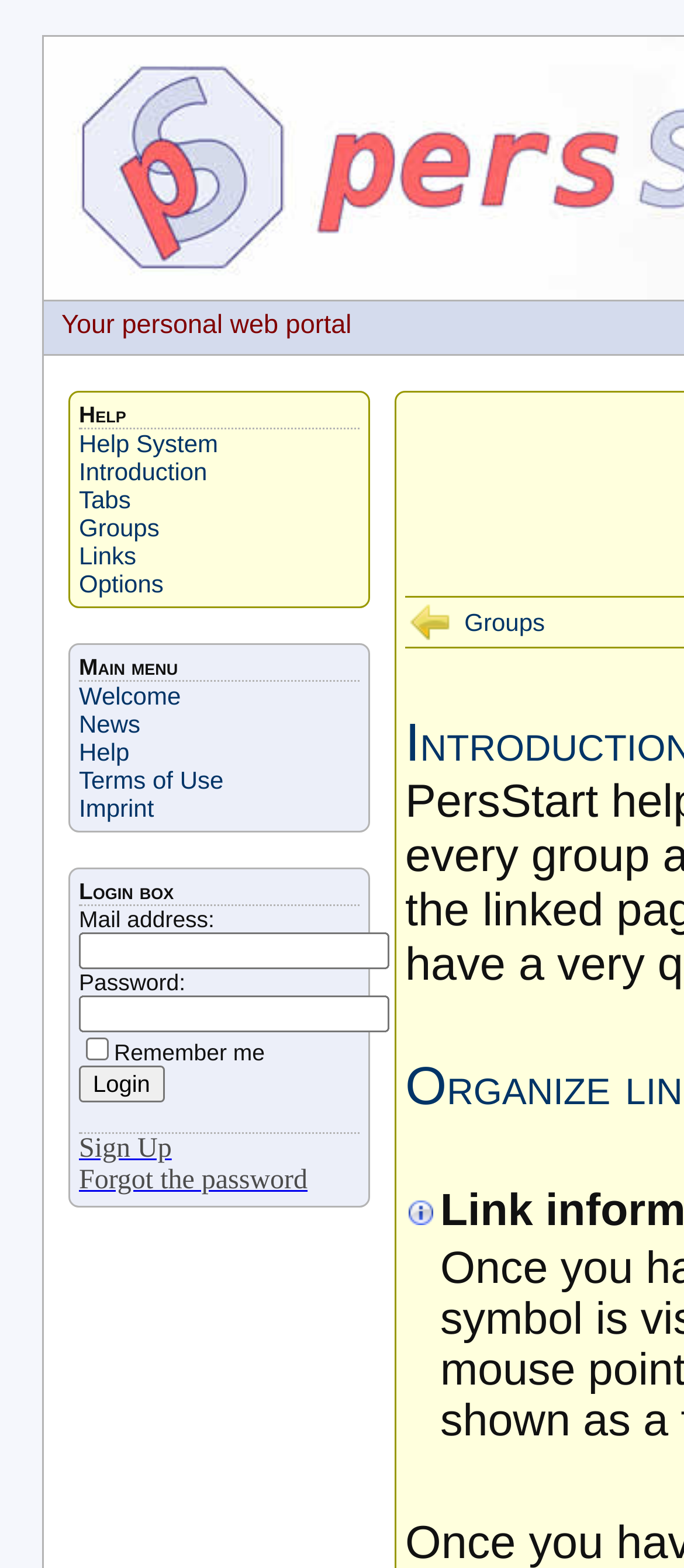Locate the bounding box coordinates of the element to click to perform the following action: 'Click on the Sign Up link'. The coordinates should be given as four float values between 0 and 1, in the form of [left, top, right, bottom].

[0.115, 0.723, 0.251, 0.742]